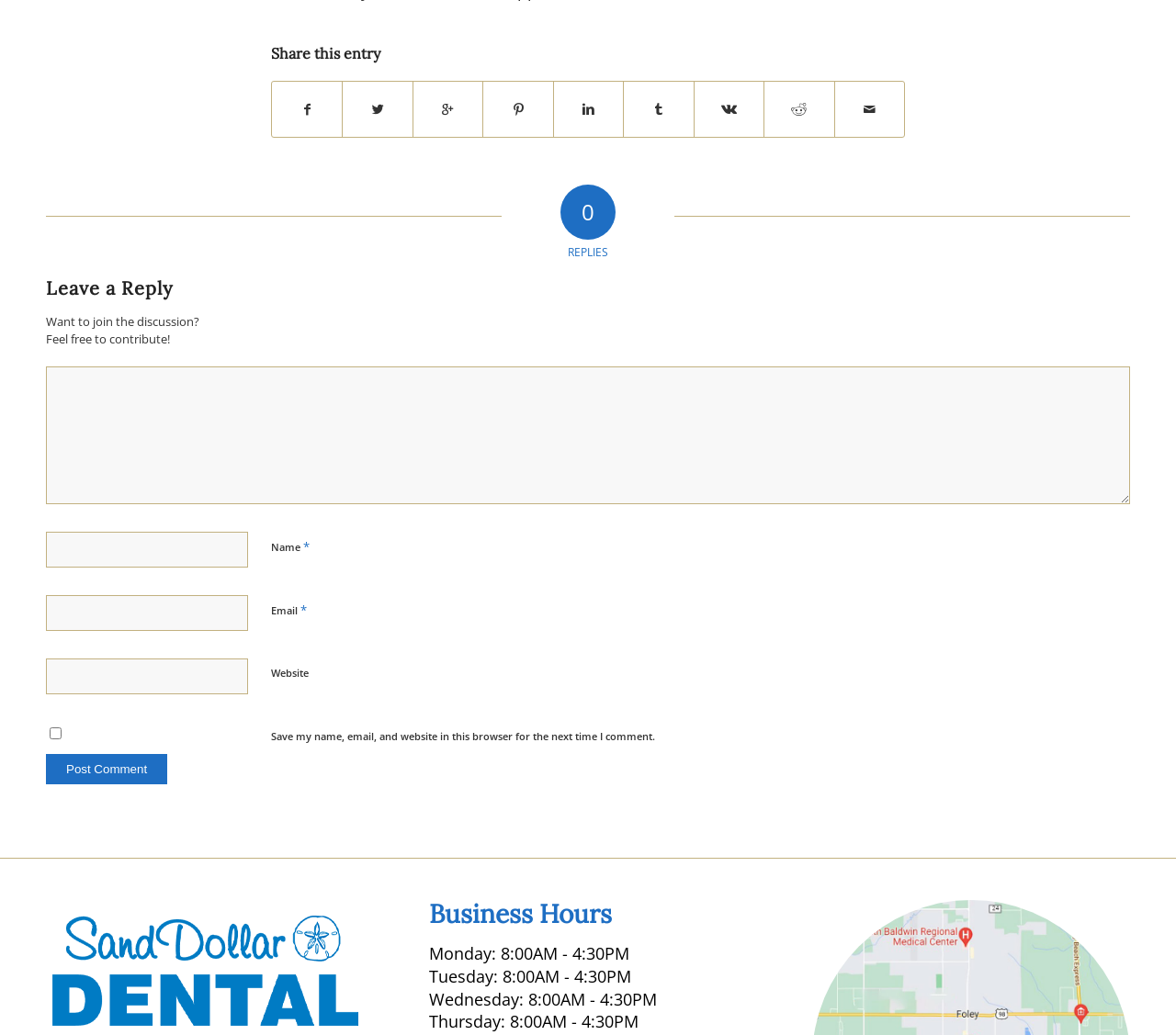Pinpoint the bounding box coordinates of the area that must be clicked to complete this instruction: "Enter your name".

[0.039, 0.514, 0.211, 0.549]